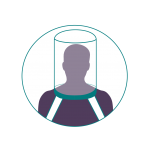Give a concise answer of one word or phrase to the question: 
What is the advantage of this equipment in medical settings?

Reducing intubation need